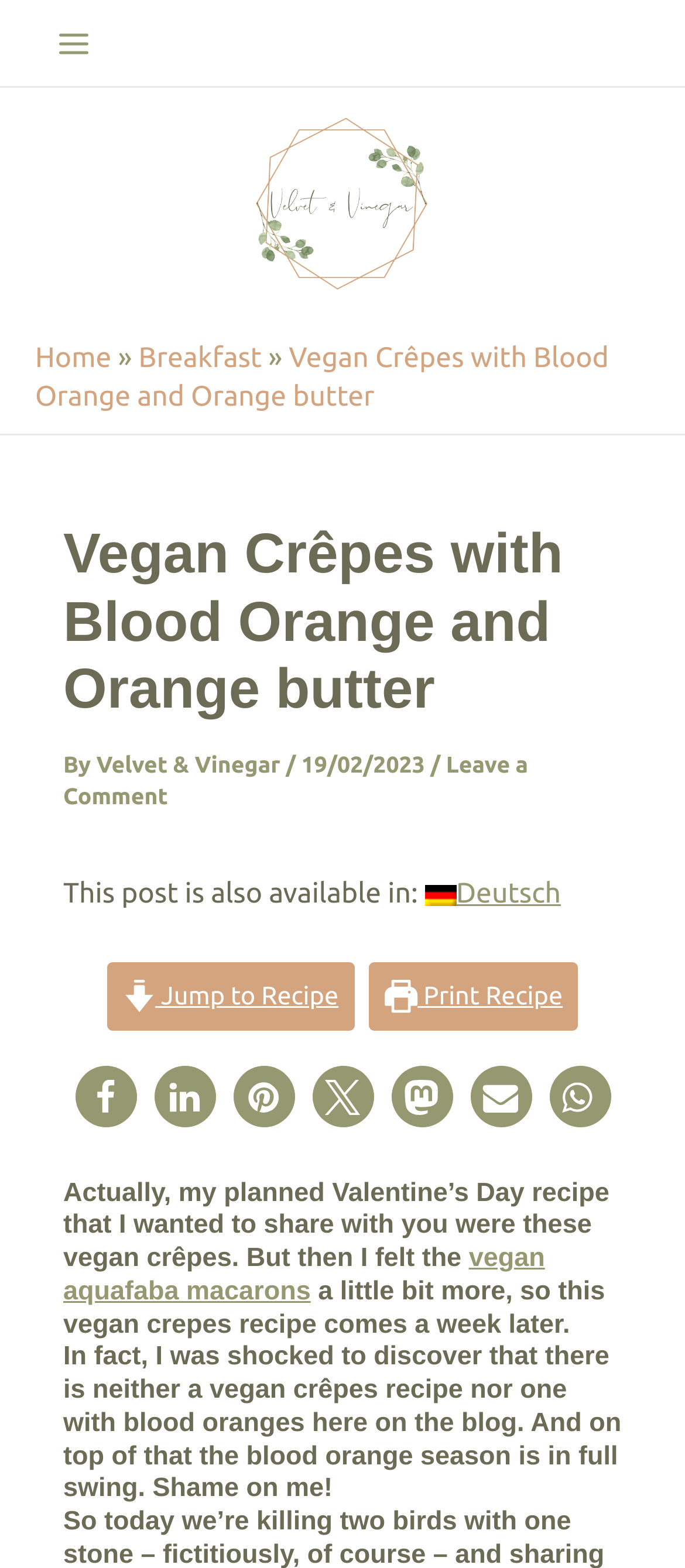Show the bounding box coordinates for the element that needs to be clicked to execute the following instruction: "Leave a comment on the post". Provide the coordinates in the form of four float numbers between 0 and 1, i.e., [left, top, right, bottom].

[0.092, 0.48, 0.771, 0.517]